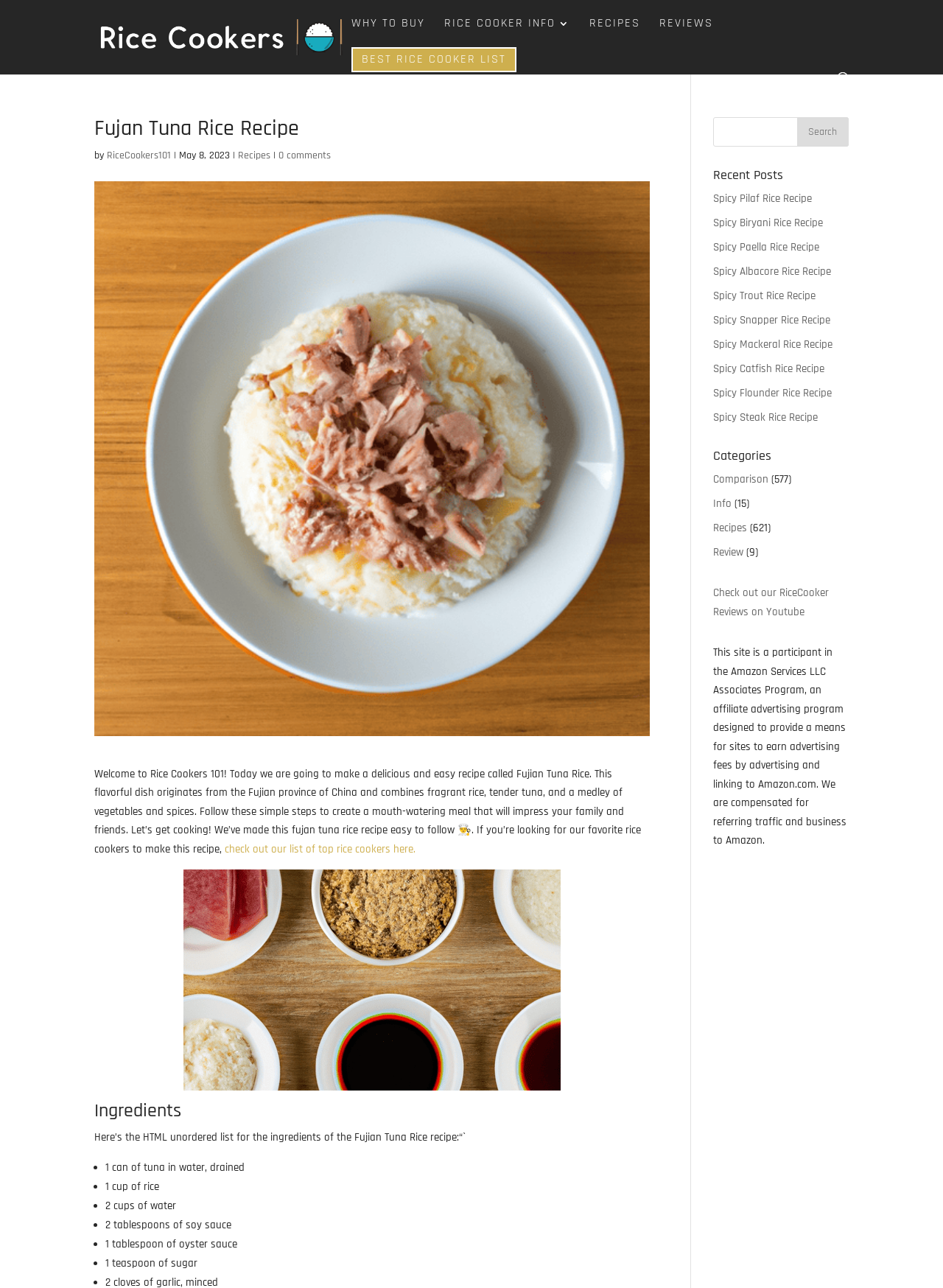Please locate the bounding box coordinates of the element's region that needs to be clicked to follow the instruction: "Click on the 'Spicy Pilaf Rice Recipe' link". The bounding box coordinates should be provided as four float numbers between 0 and 1, i.e., [left, top, right, bottom].

[0.756, 0.149, 0.861, 0.16]